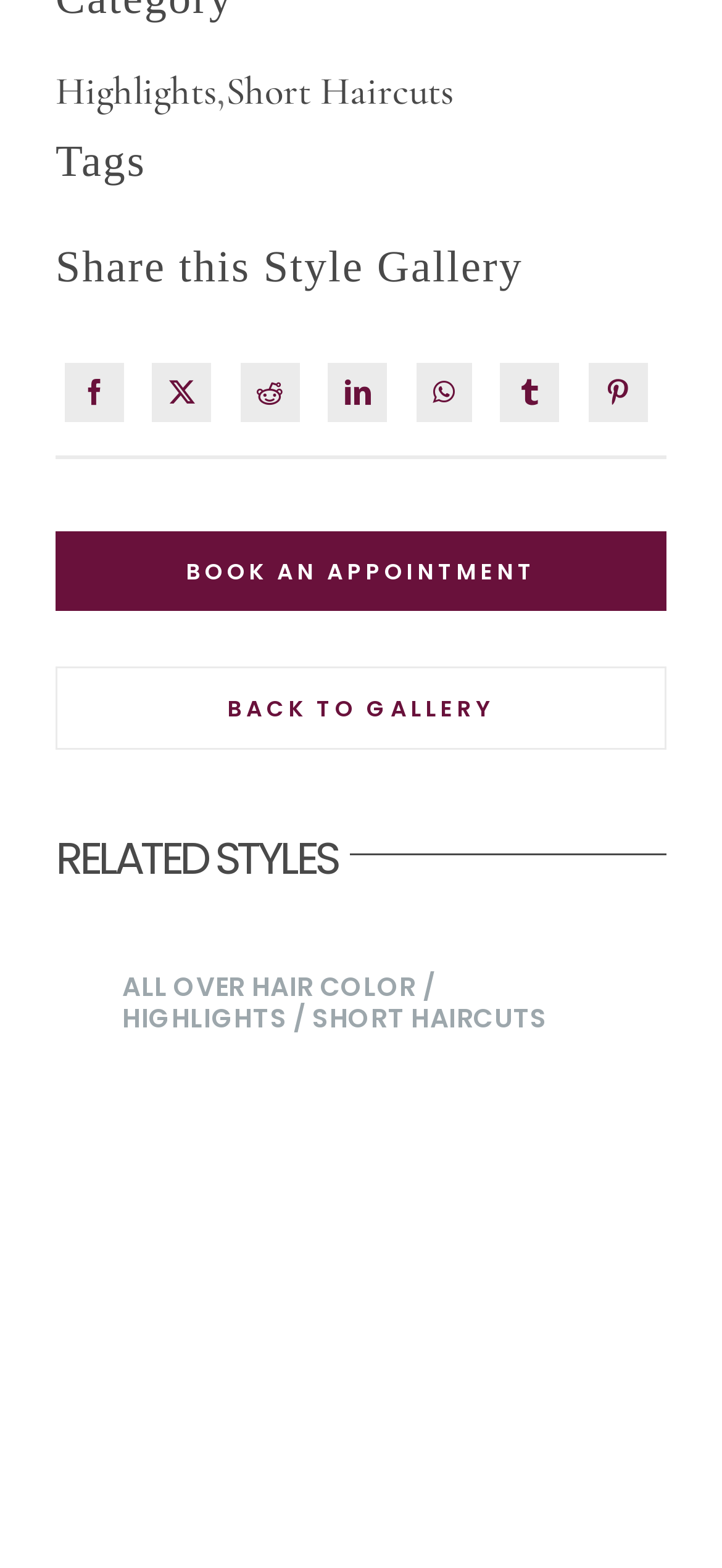What is the category of the webpage content?
Please use the image to provide a one-word or short phrase answer.

Hair styles